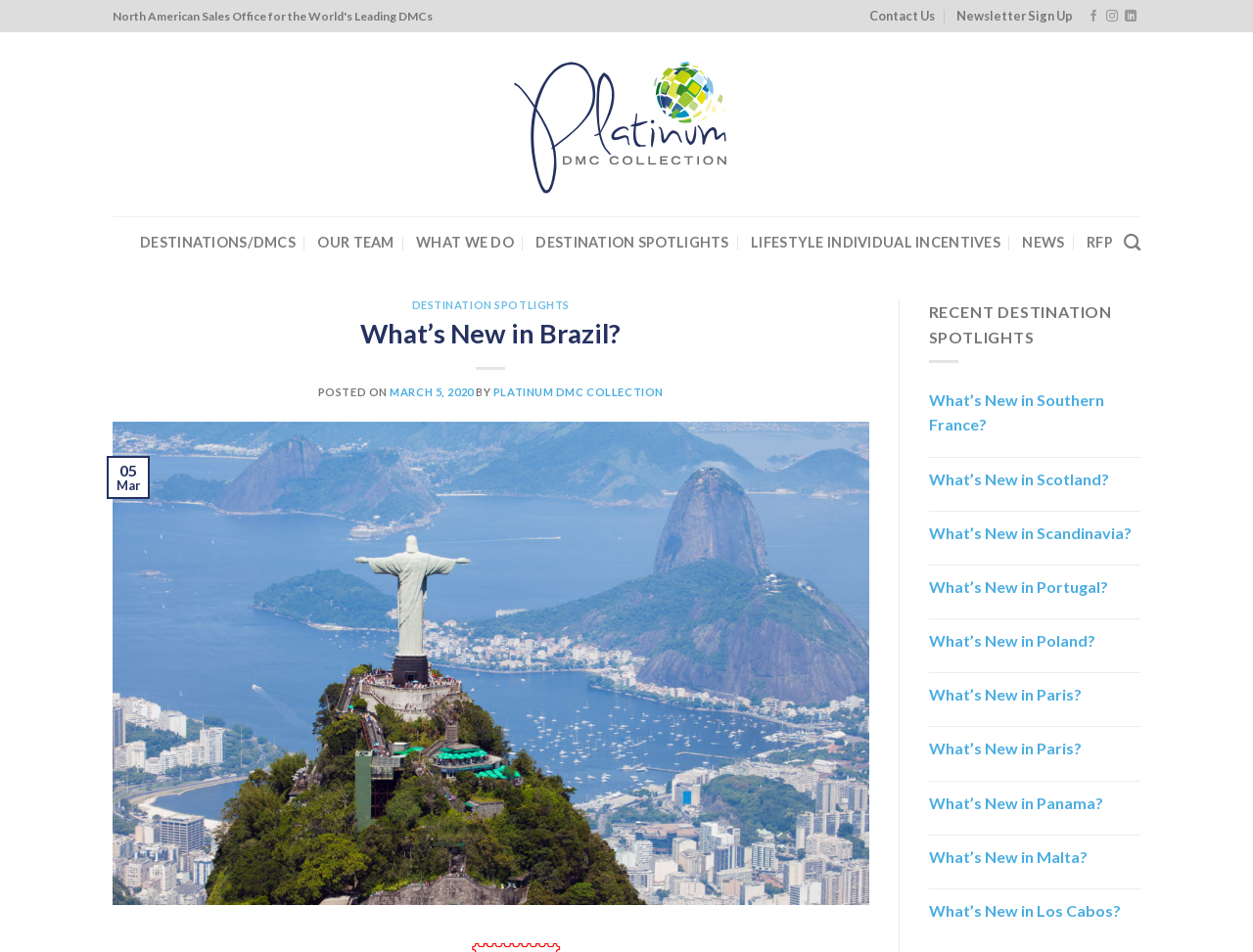What is the position of the link 'Follow on Facebook'?
Look at the screenshot and provide an in-depth answer.

I compared the y1 and y2 coordinates of the link 'Follow on Facebook' with other elements and found that it is located at the top of the webpage, and its x1 and x2 coordinates indicate that it is positioned on the right side of the webpage.